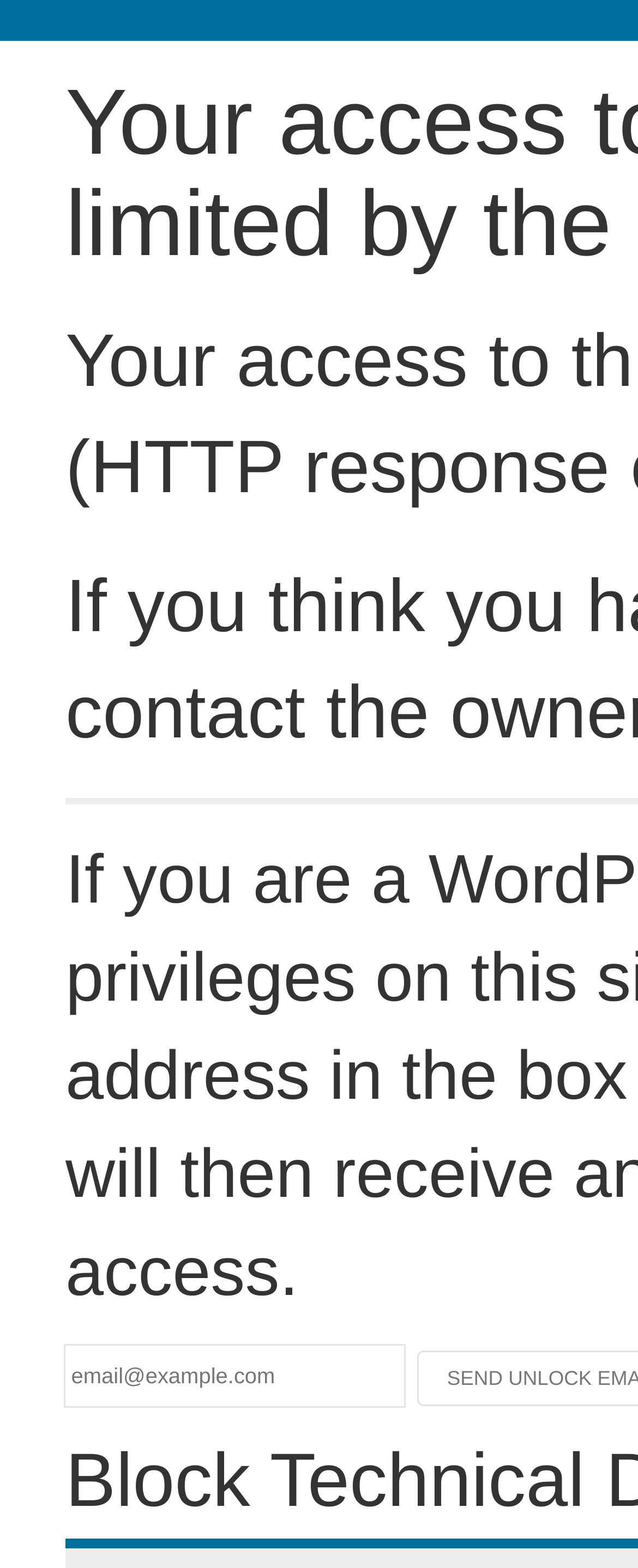Please locate and retrieve the main header text of the webpage.

Your access to this site has been limited by the site owner